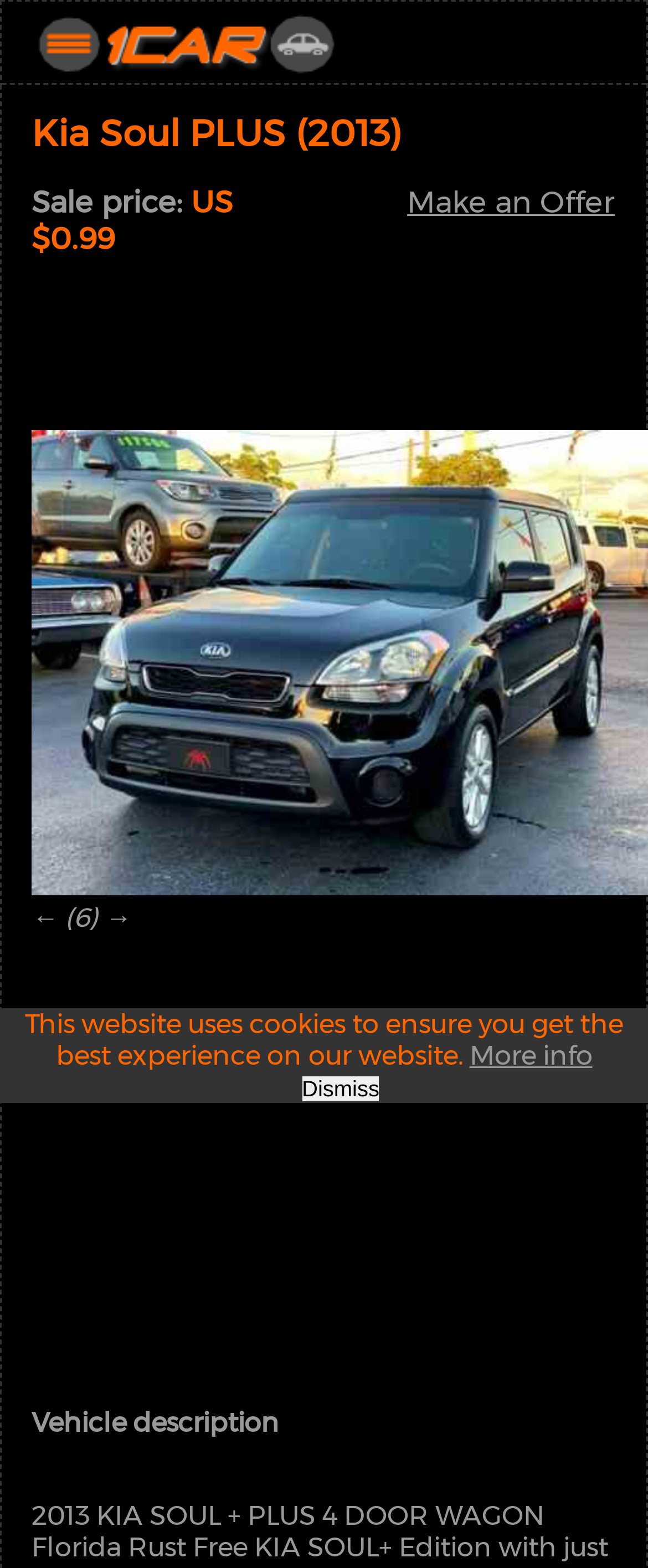How many miles does the car have?
Give a detailed response to the question by analyzing the screenshot.

I found the mileage of the car by understanding the meta description of the webpage, which mentions '49k Original Miles'.